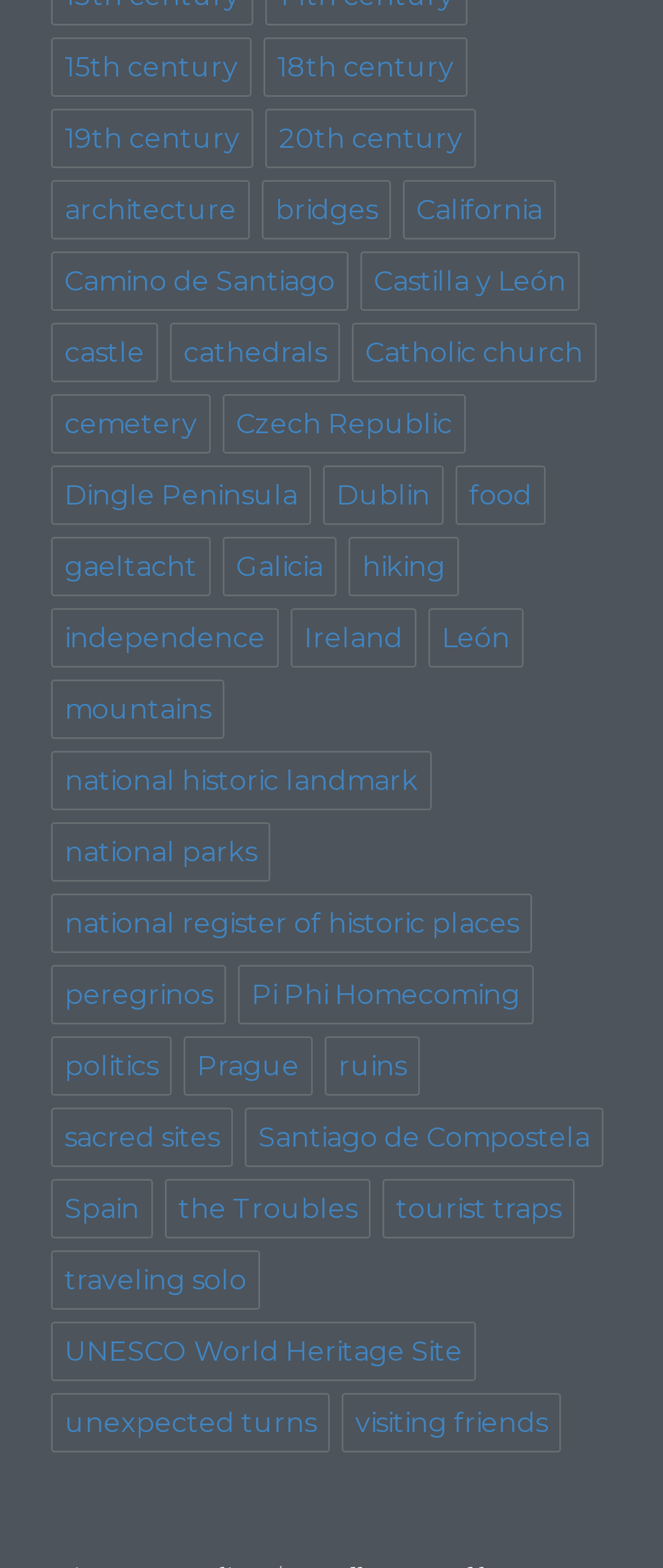Determine the bounding box of the UI component based on this description: "national register of historic places". The bounding box coordinates should be four float values between 0 and 1, i.e., [left, top, right, bottom].

[0.077, 0.57, 0.803, 0.608]